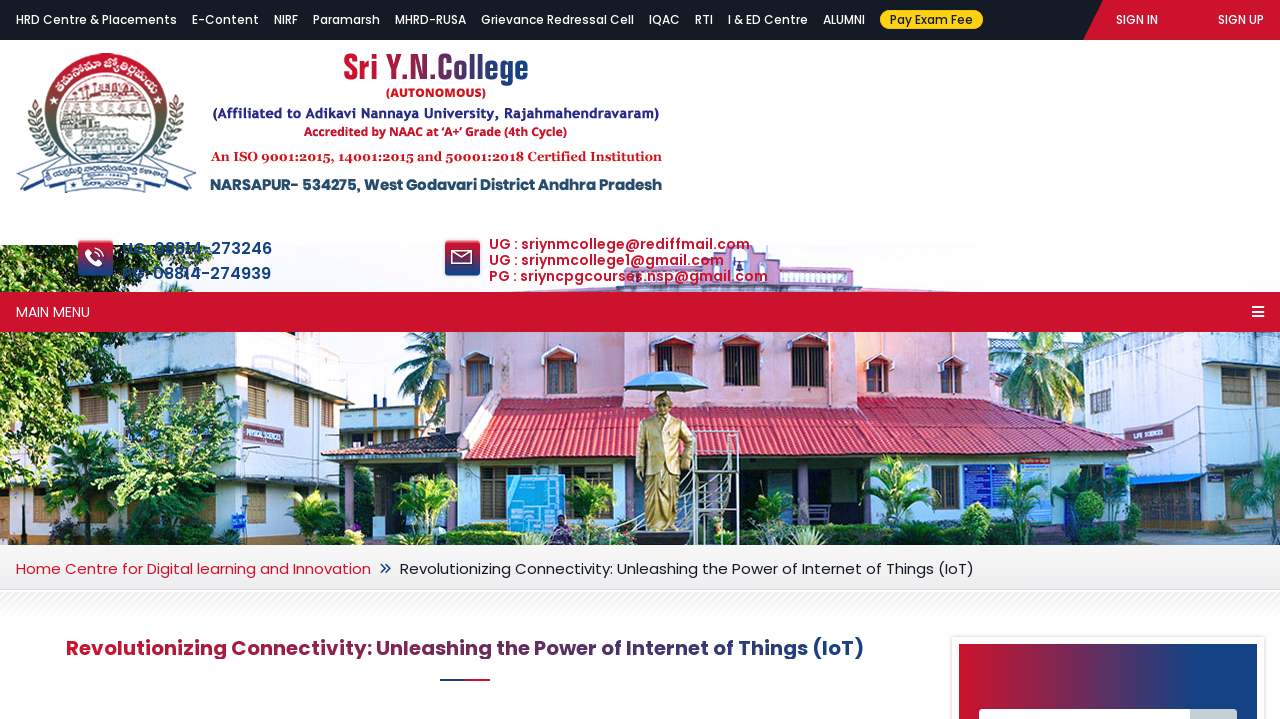Determine the bounding box coordinates for the region that must be clicked to execute the following instruction: "Go to Home".

[0.012, 0.776, 0.048, 0.805]